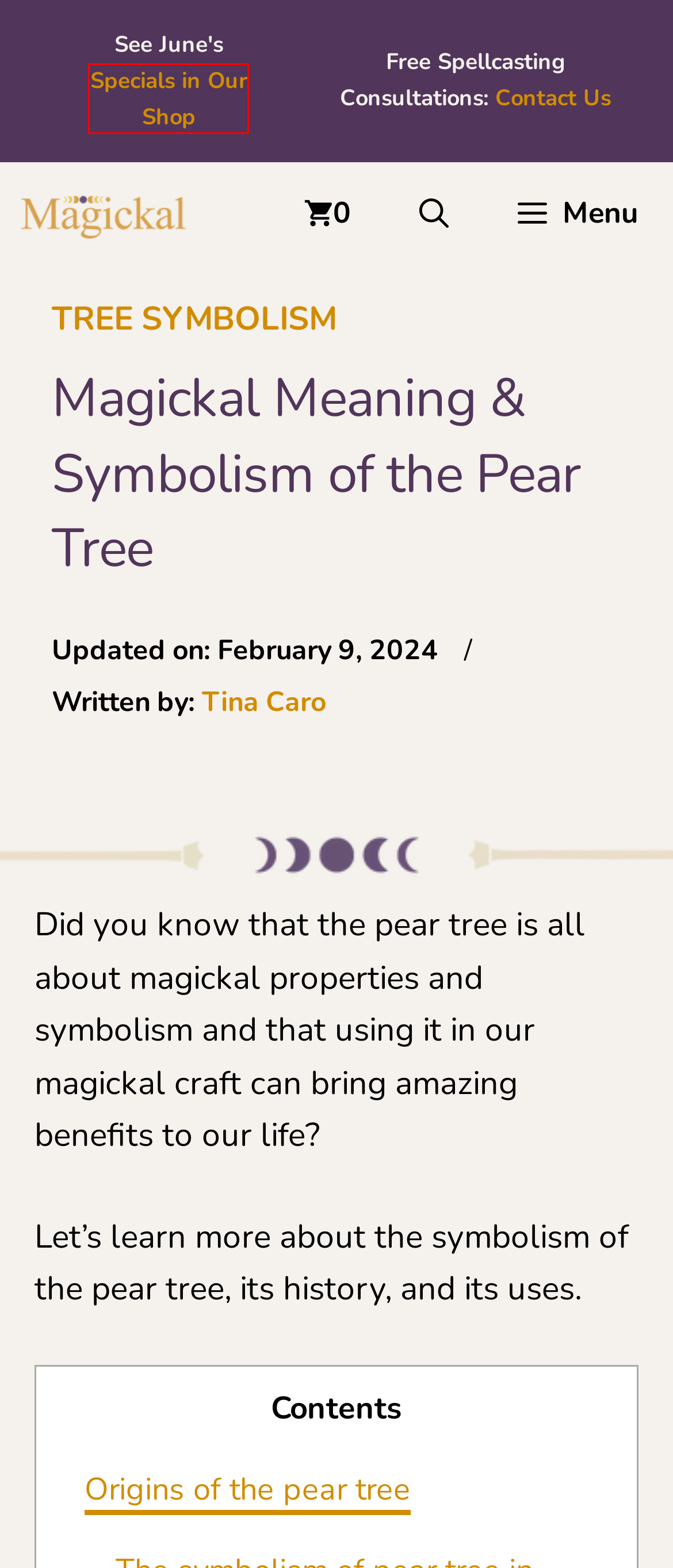Look at the screenshot of the webpage and find the element within the red bounding box. Choose the webpage description that best fits the new webpage that will appear after clicking the element. Here are the candidates:
A. Profesional Shop by Magickal Spot Team
B. Editorial Policy for Magickal Spot
C. Magickal Spot Reviews of Spellcasting Service
D. Hi, I'm Tina and I'm a Love Spell Caster [Here's How I Work]
E. Magickal Spot - Exploring the Art of Witchcraft & Magick
F. Theophrastus | Peripatetic School, Natural History, Botany | Britannica
G. 8 Powerful New Moon Spells [For Love, Money, Abundance]
H. Articles in the Category Tree Symbolism by Magickal Spot

A